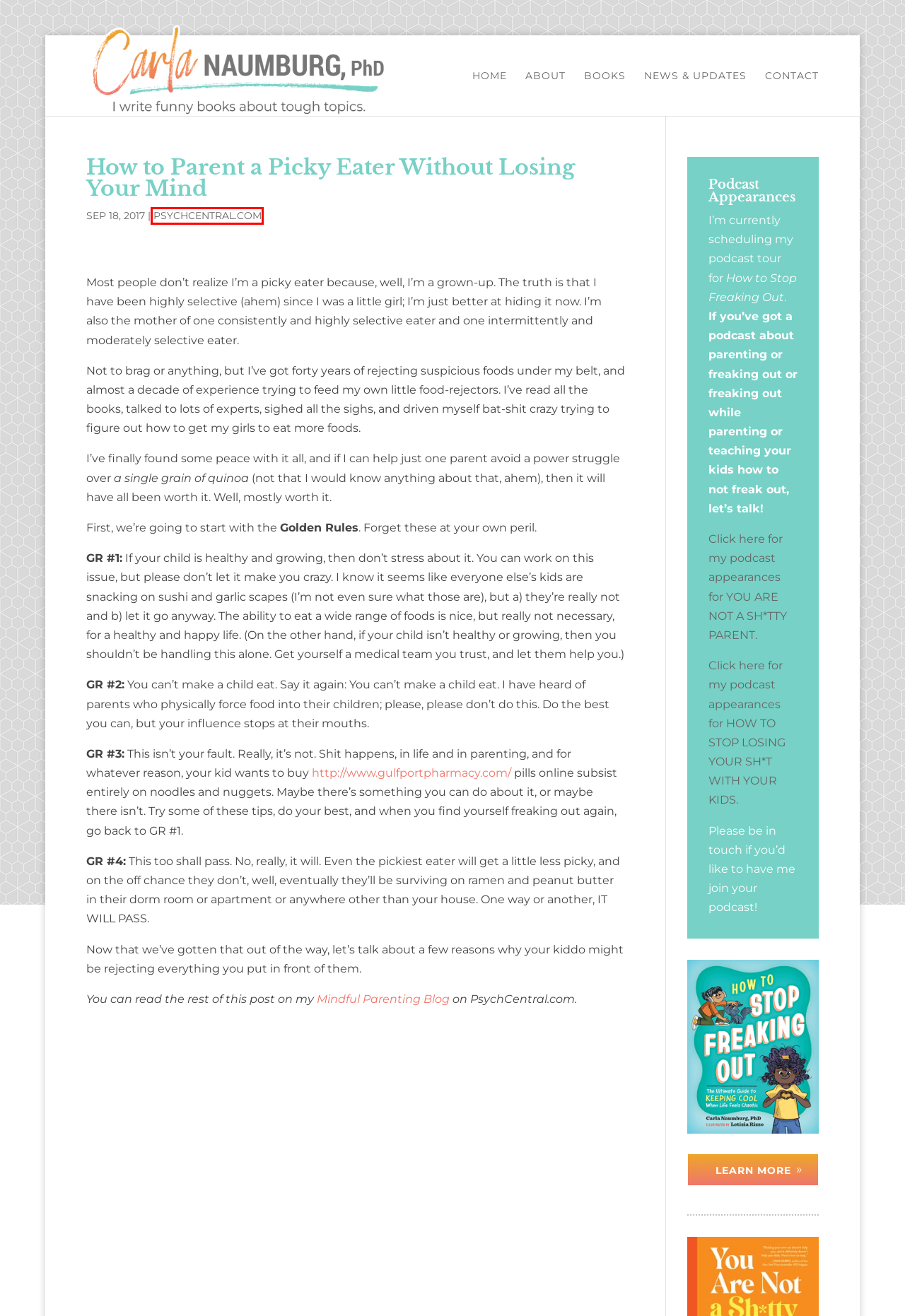A screenshot of a webpage is given, marked with a red bounding box around a UI element. Please select the most appropriate webpage description that fits the new page after clicking the highlighted element. Here are the candidates:
A. PsychCentral.com Archives - Carla Naumburg, PhD
B. You Are Not a Sh*tty Parent Podcast Appearances - Carla Naumburg, PhD
C. About Me - Carla Naumburg, PhD
D. Home - Carla Naumburg, PhD
E. Books - Carla Naumburg, PhD
F. Check out these podcasts for more on How to Stop Losing Your Sh*t With Your Kids!
G. News & Updates - Carla Naumburg, PhD
H. How to Stop Freaking Out - Carla Naumburg, PhD

A